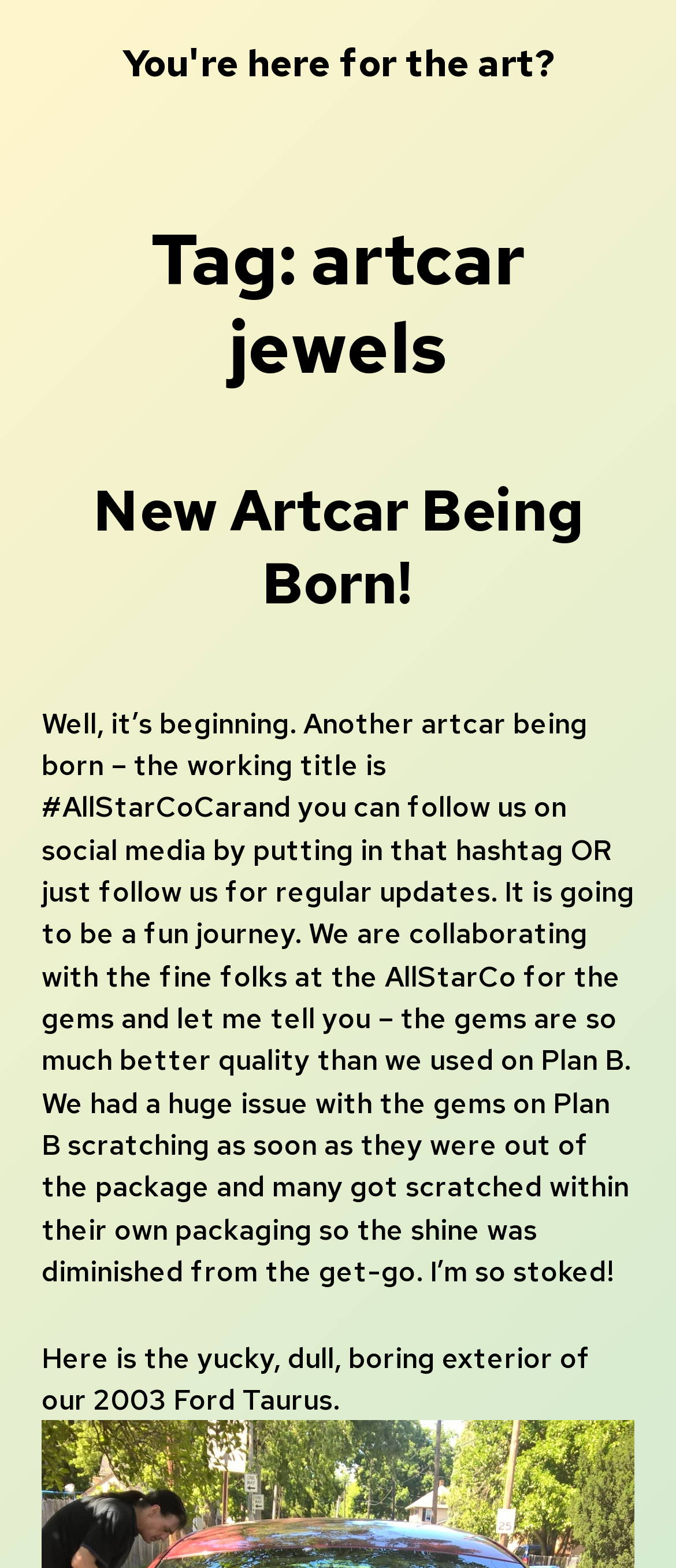What is the quality of the gems being used in the current art project?
Using the image, elaborate on the answer with as much detail as possible.

According to the webpage, the gems being used in the current art project are of better quality than those used on Plan B, which had issues with scratching.